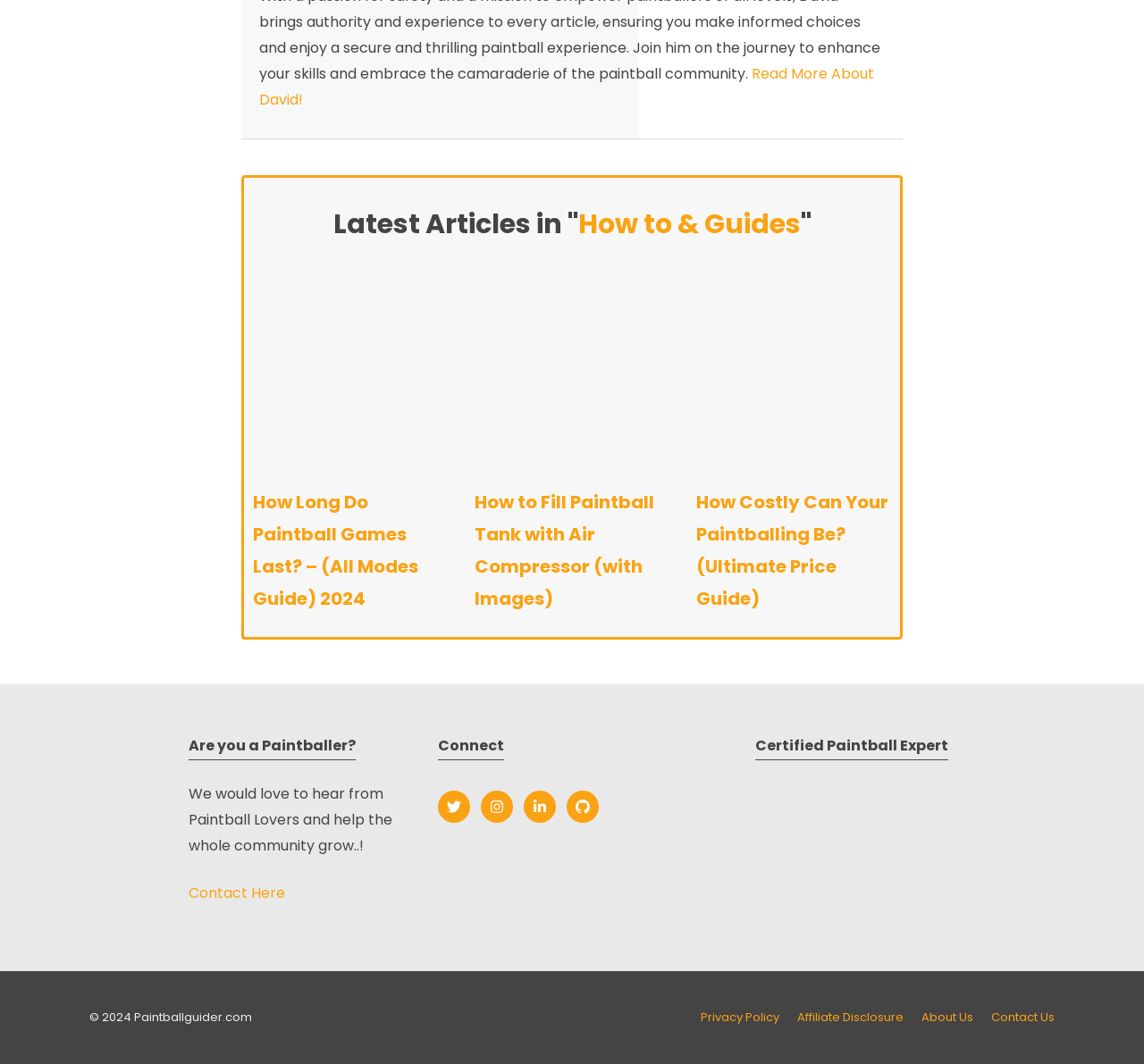Provide the bounding box coordinates of the HTML element this sentence describes: "How to & Guides". The bounding box coordinates consist of four float numbers between 0 and 1, i.e., [left, top, right, bottom].

[0.505, 0.194, 0.7, 0.229]